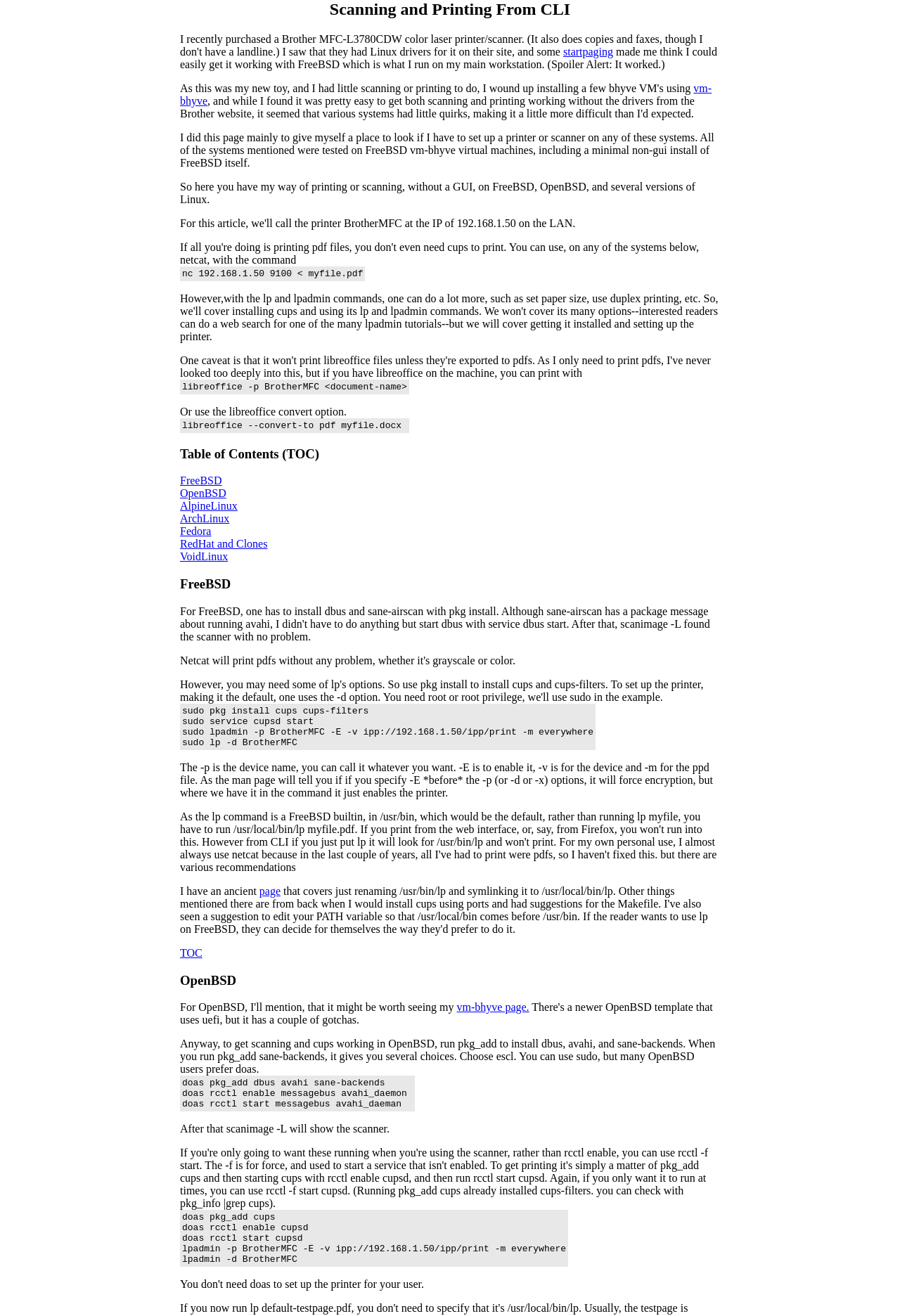What is the device name used in the example commands?
Based on the visual information, provide a detailed and comprehensive answer.

The device name used in the example commands on the webpage is 'BrotherMFC'. This is mentioned in the sections on setting up printing on FreeBSD and OpenBSD.